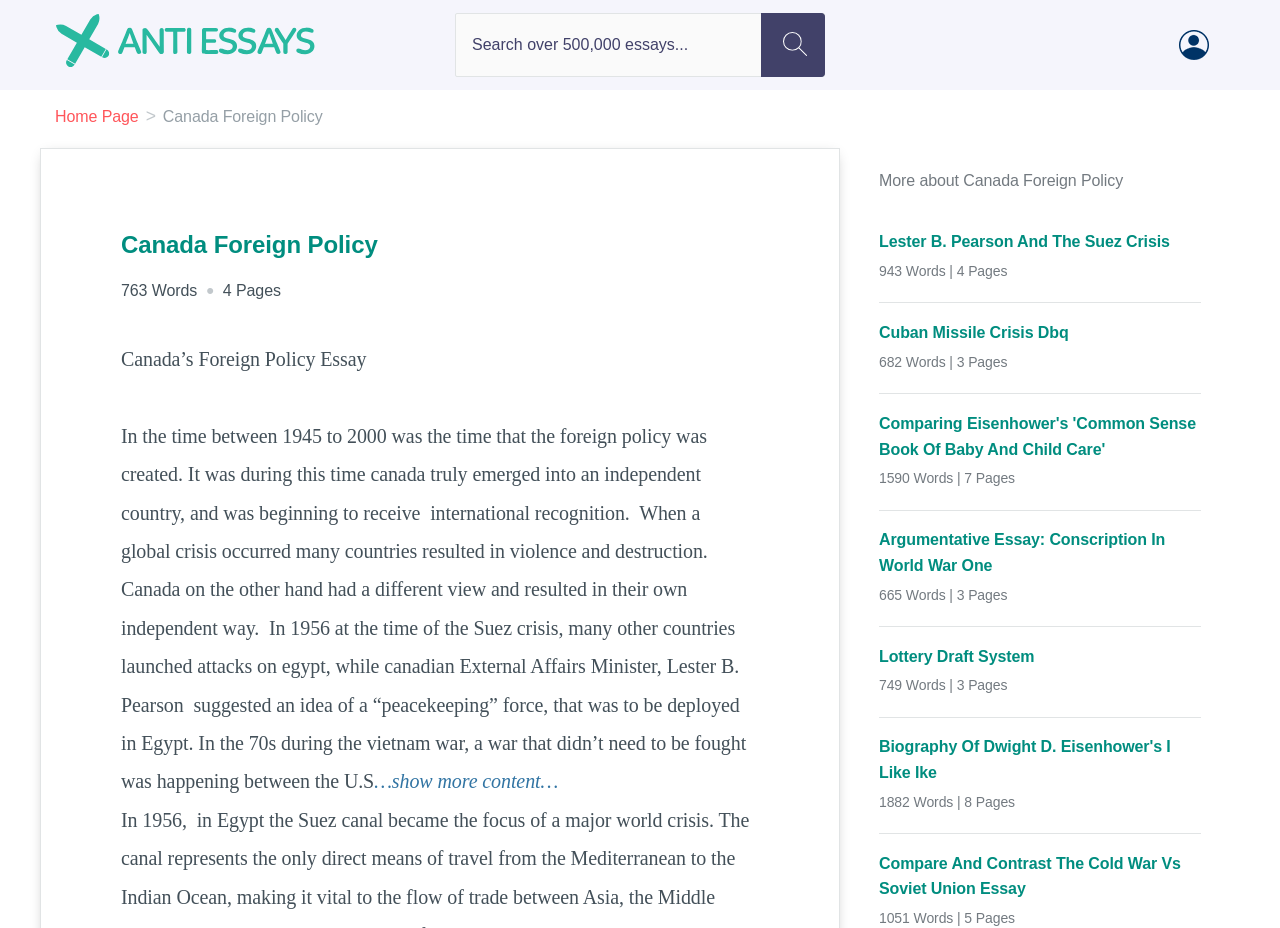Please locate the bounding box coordinates of the element that should be clicked to complete the given instruction: "View essay on Lester B. Pearson And The Suez Crisis".

[0.687, 0.247, 0.938, 0.275]